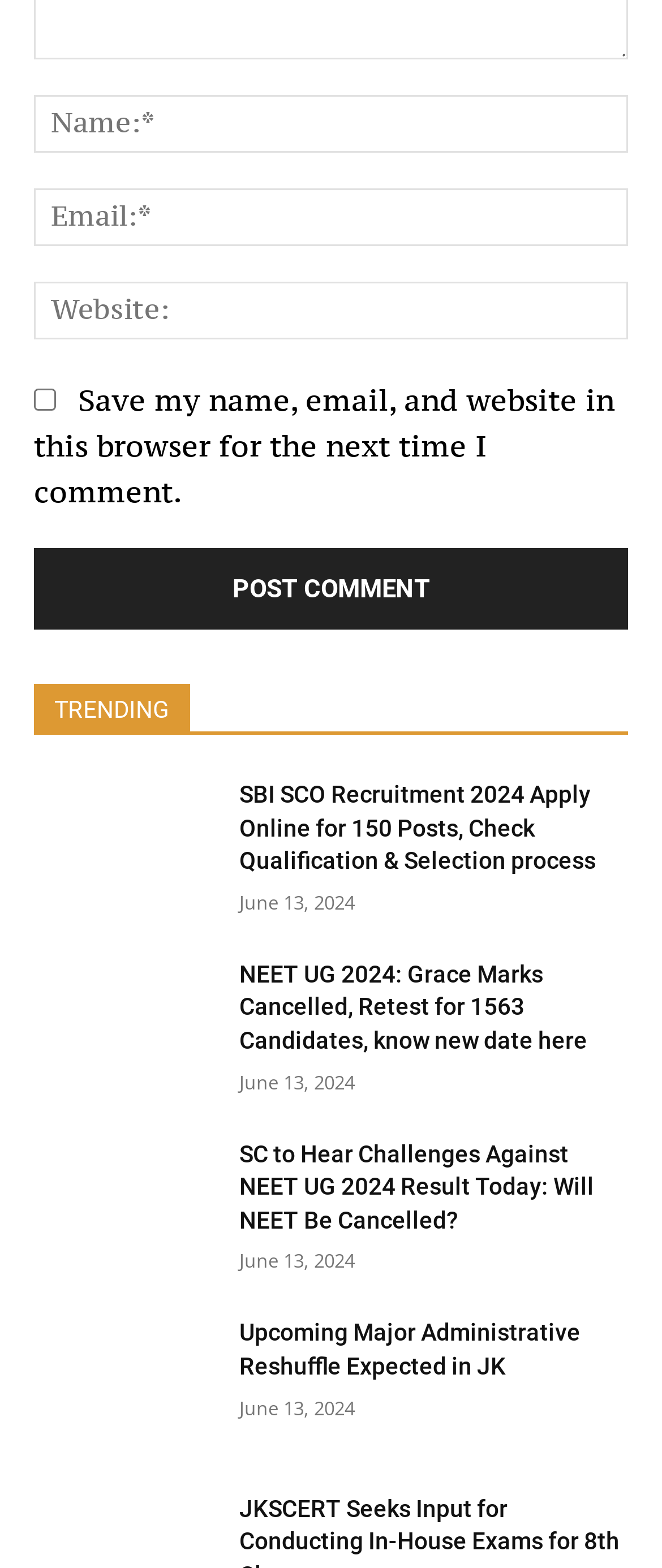Using the information in the image, could you please answer the following question in detail:
How many articles are listed on this webpage?

There are five article links listed on the webpage, each with a heading and a timestamp. The articles are listed in a vertical order, with the most recent one at the top.